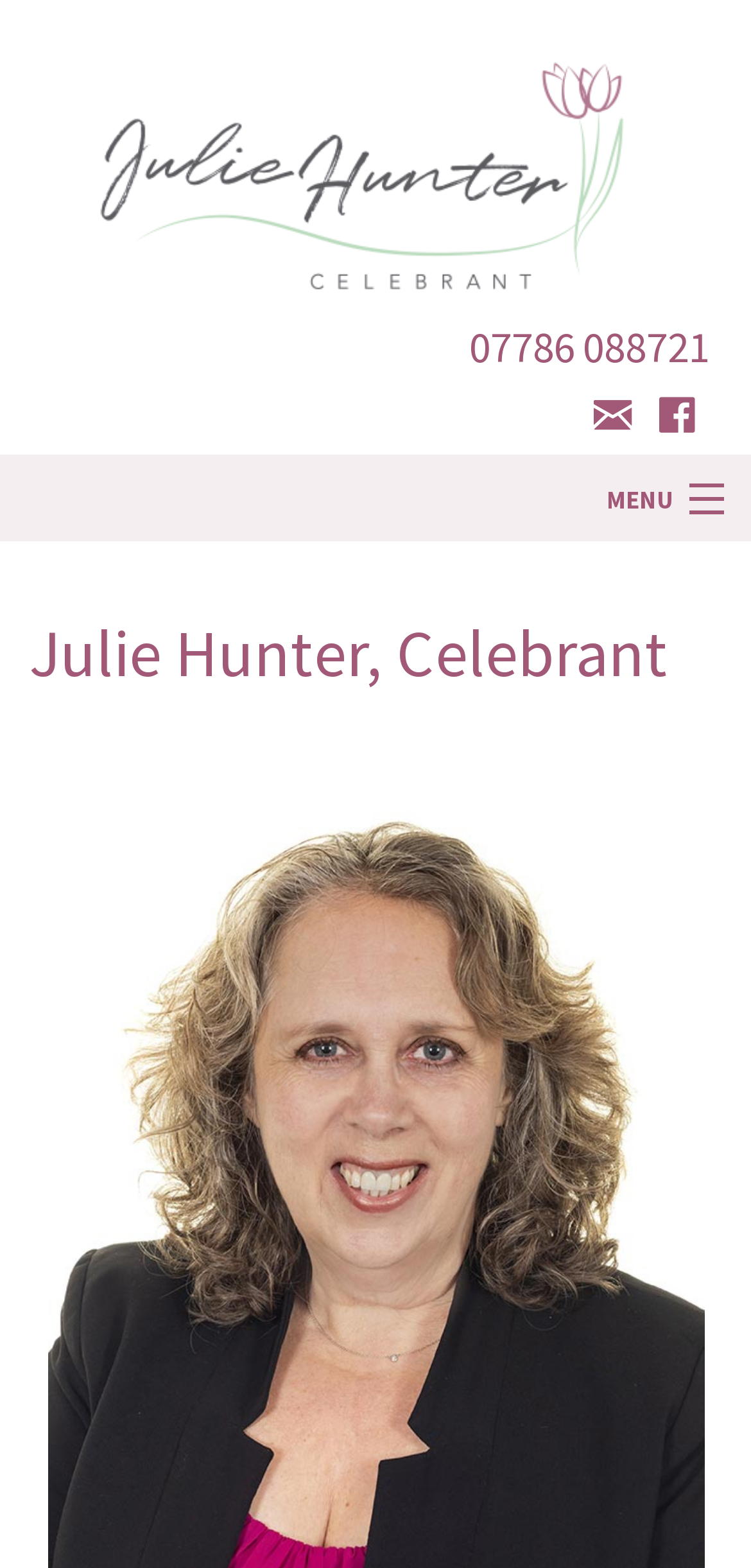Please find the bounding box coordinates of the section that needs to be clicked to achieve this instruction: "learn about the Celebrant".

[0.038, 0.388, 0.962, 0.447]